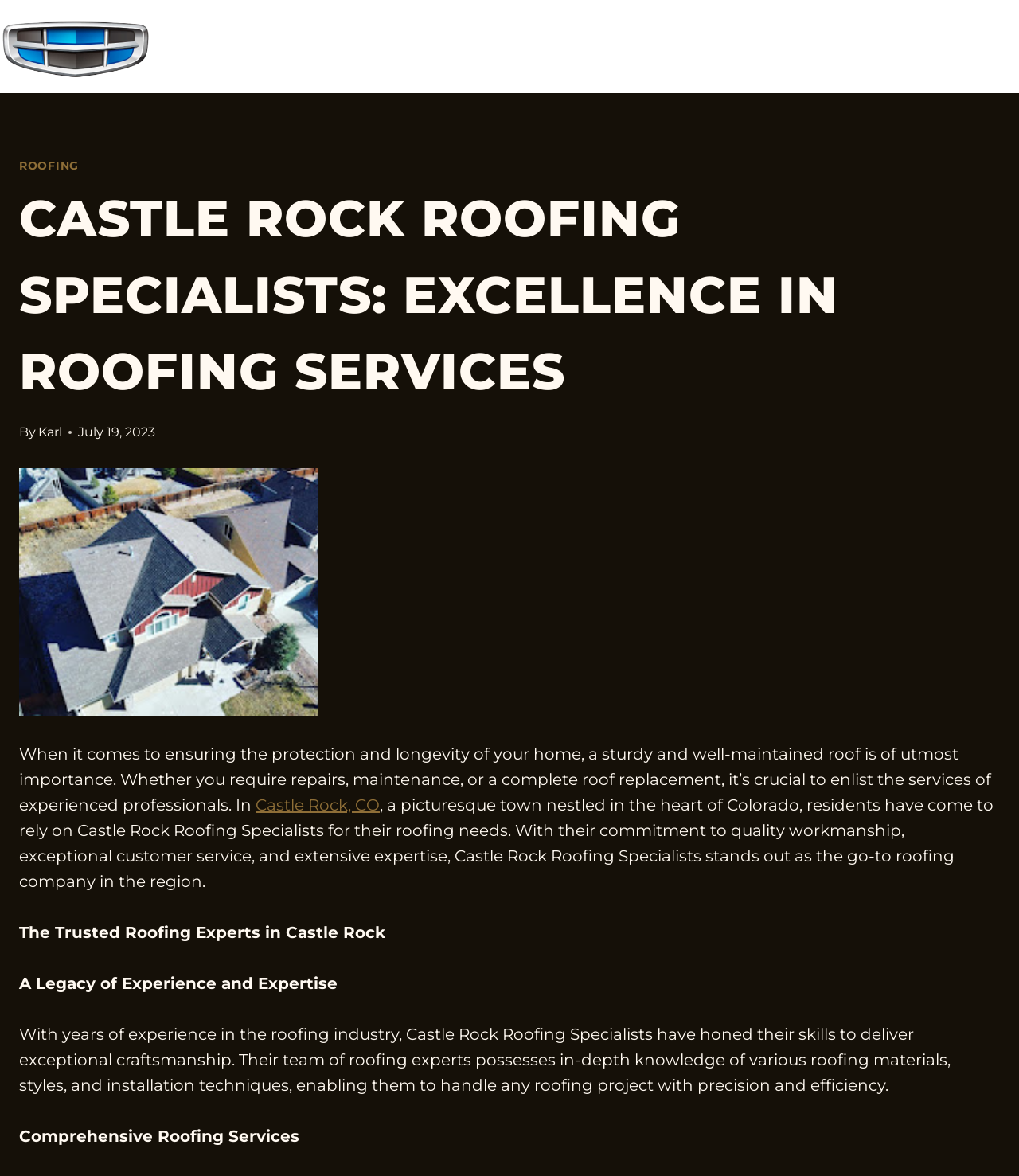Respond to the following question with a brief word or phrase:
What is the team of roofing experts known for?

exceptional craftsmanship